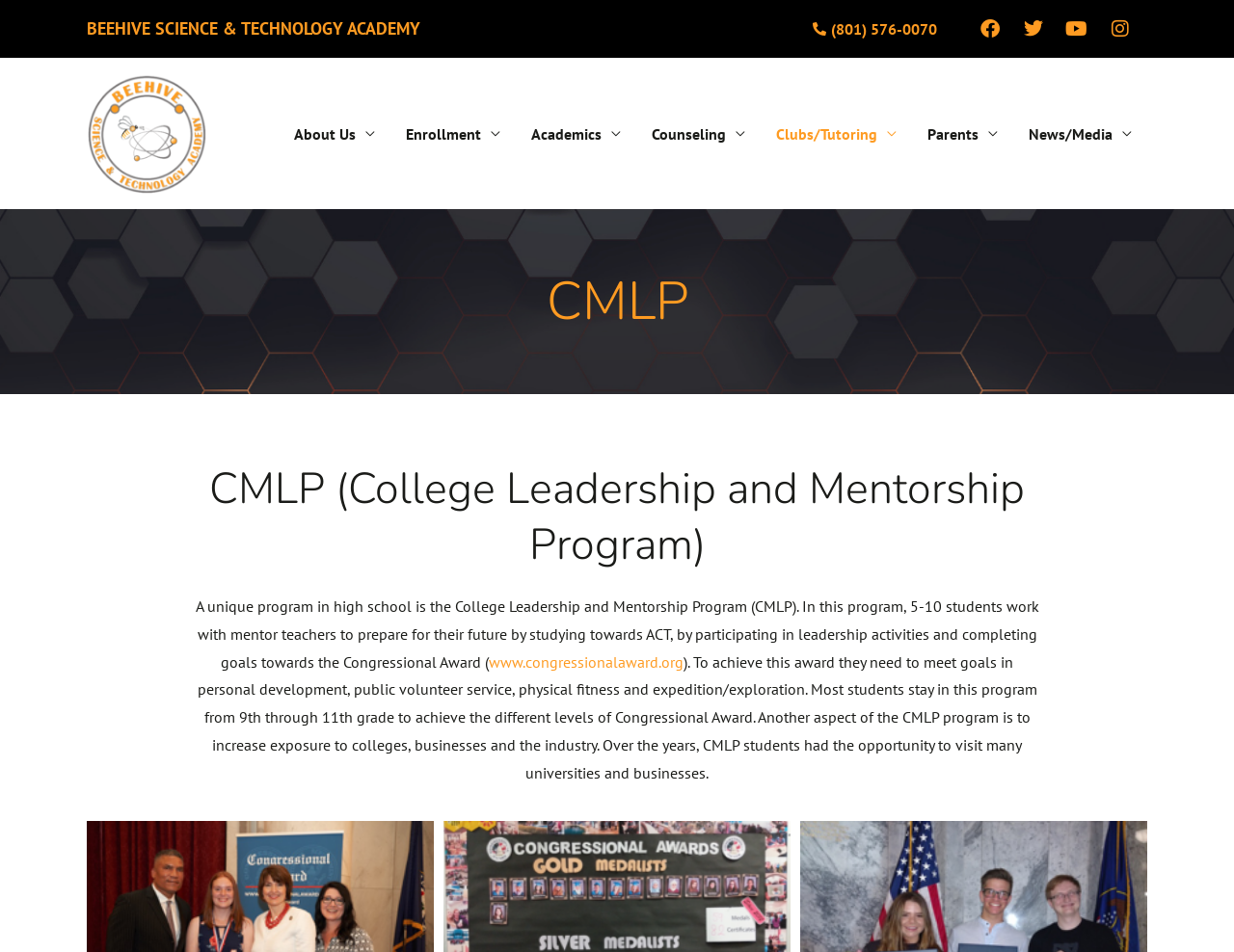Locate the coordinates of the bounding box for the clickable region that fulfills this instruction: "Explore the About Us section".

[0.226, 0.108, 0.316, 0.173]